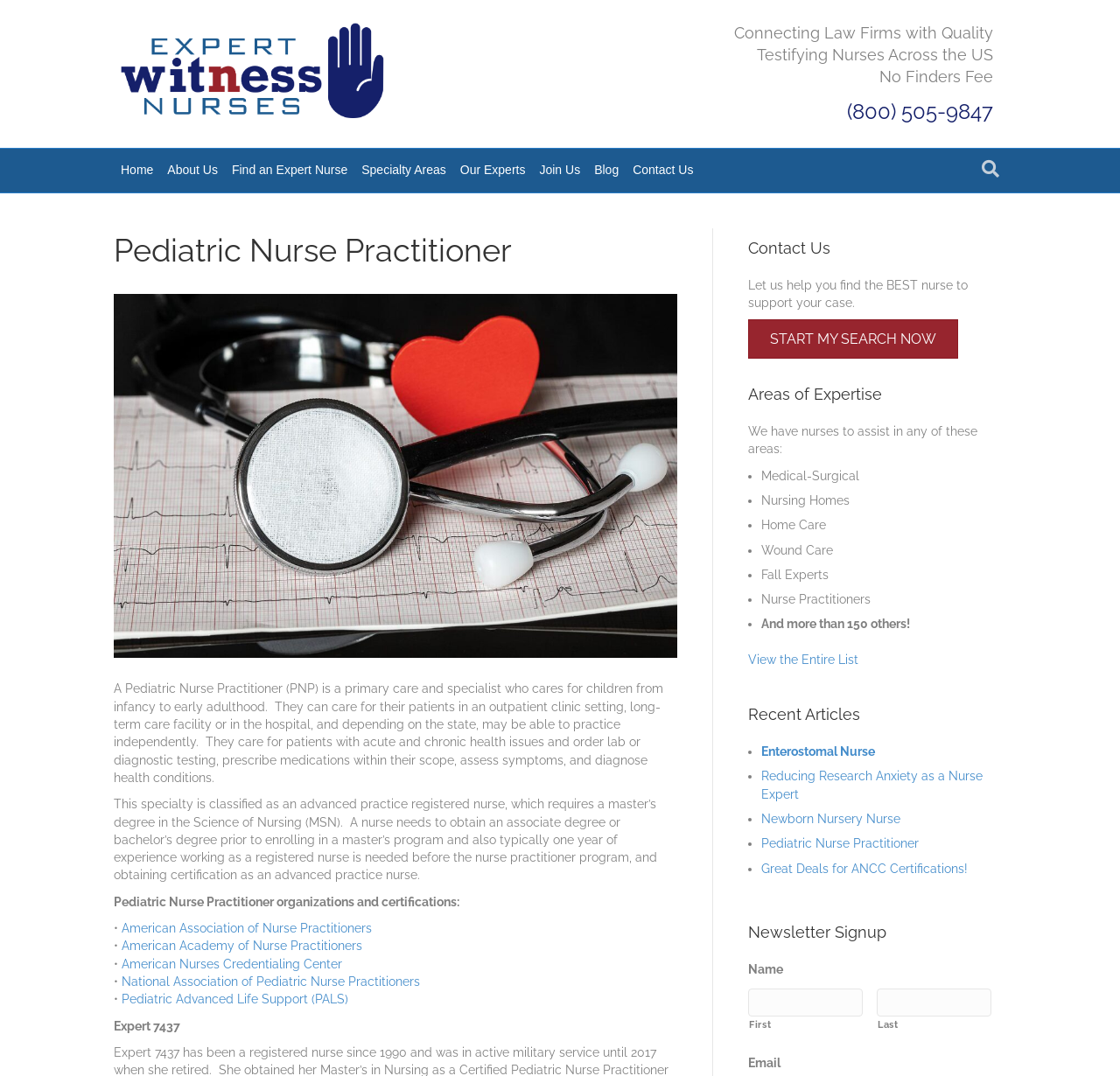Please determine the bounding box coordinates of the element to click on in order to accomplish the following task: "Search for a nurse". Ensure the coordinates are four float numbers ranging from 0 to 1, i.e., [left, top, right, bottom].

[0.87, 0.142, 0.898, 0.172]